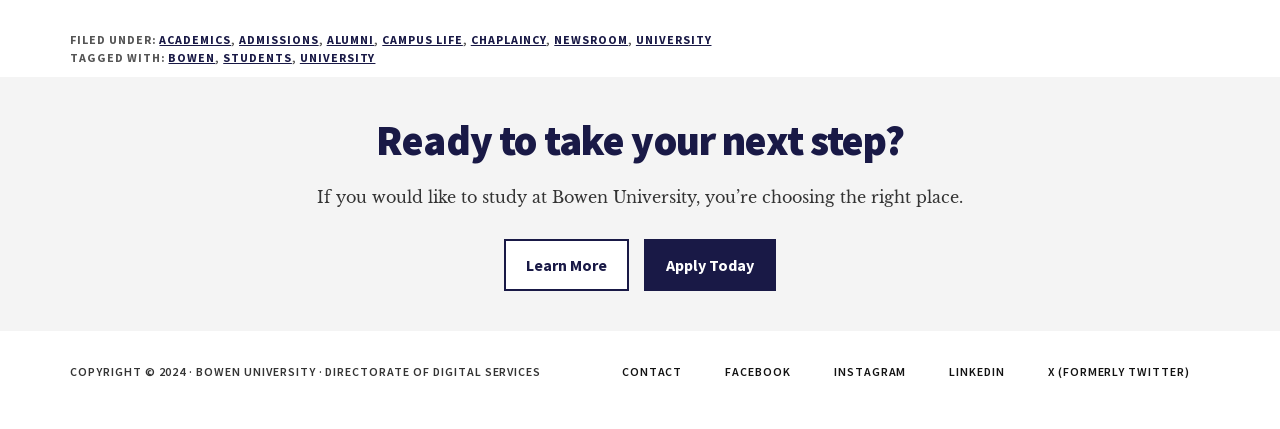Utilize the information from the image to answer the question in detail:
What social media platforms can Bowen University be found on?

The social media platforms can be found in the secondary navigation section at the bottom of the webpage, where links to Facebook, Instagram, LinkedIn, and X (formerly Twitter) are provided.